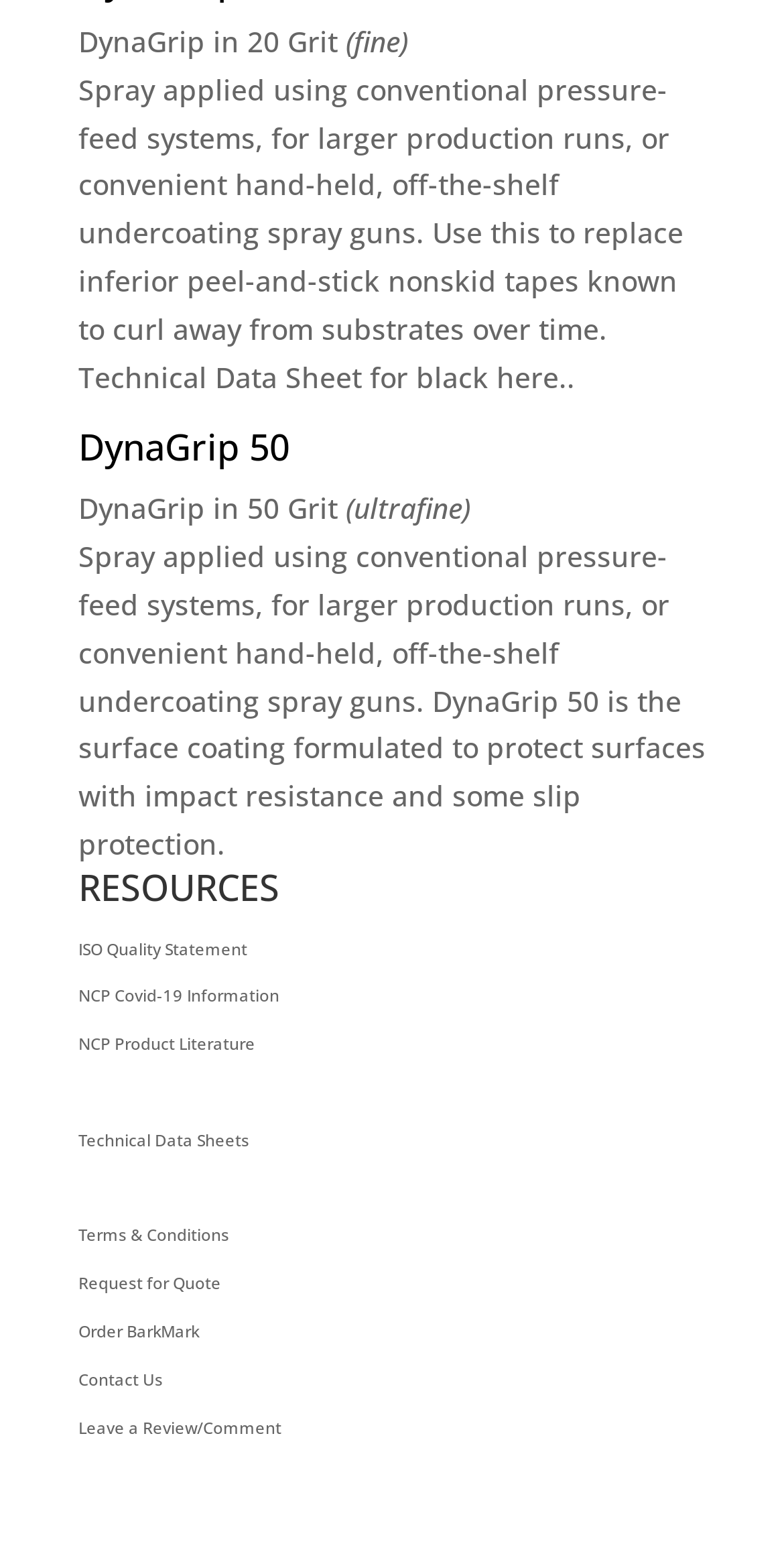What is the grit of DynaGrip?
Examine the webpage screenshot and provide an in-depth answer to the question.

From the webpage, we can see that there are two types of DynaGrip mentioned, one is 'DynaGrip in 20 Grit' and the other is 'DynaGrip in 50 Grit', which indicates that the grit of DynaGrip is 20 Grit and 50 Grit.